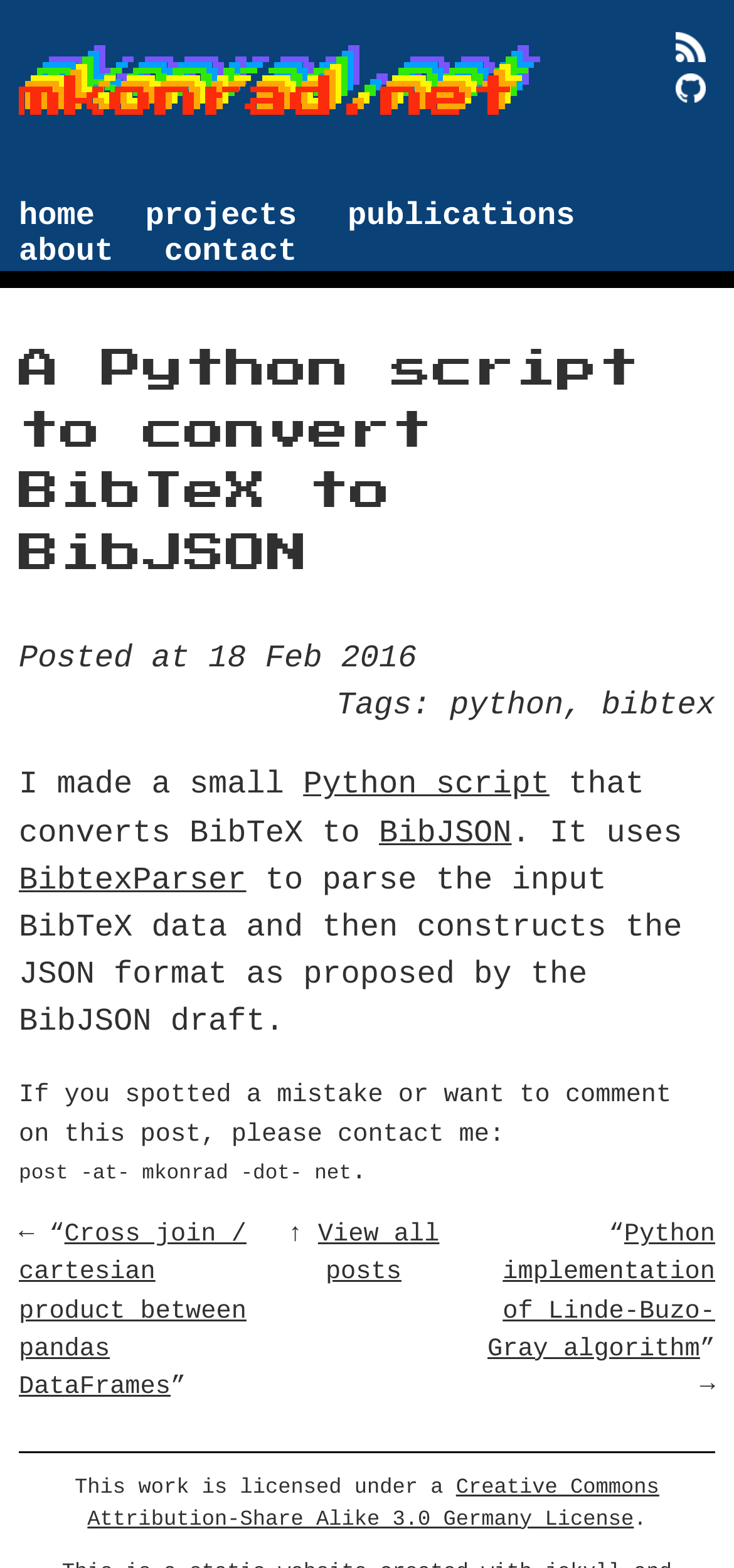Find the bounding box coordinates of the area to click in order to follow the instruction: "Read the article 'Alito, Roberts and the Gotcha Gig'".

None